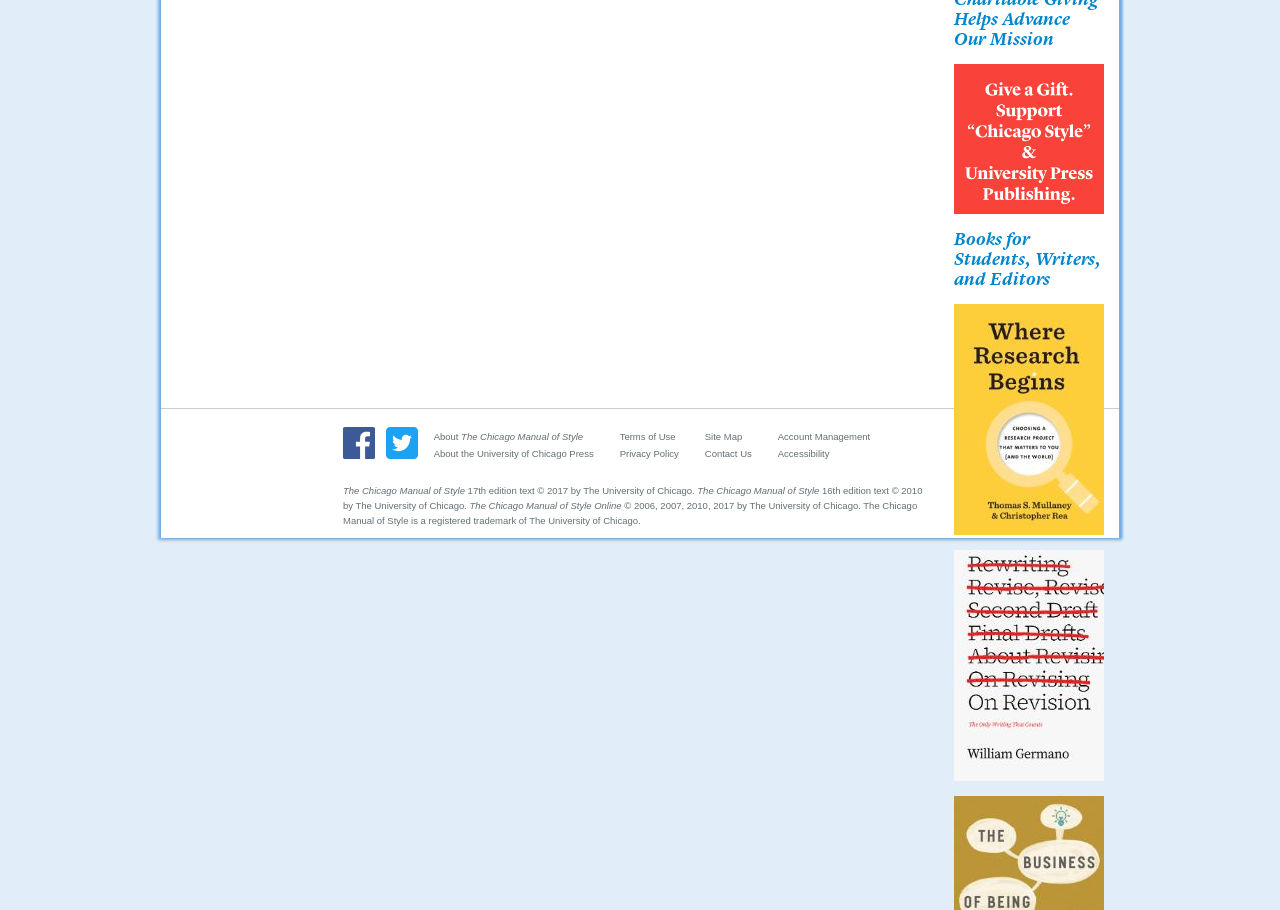Bounding box coordinates are specified in the format (top-left x, top-left y, bottom-right x, bottom-right y). All values are floating point numbers bounded between 0 and 1. Please provide the bounding box coordinate of the region this sentence describes: Accessibility

[0.608, 0.489, 0.7, 0.508]